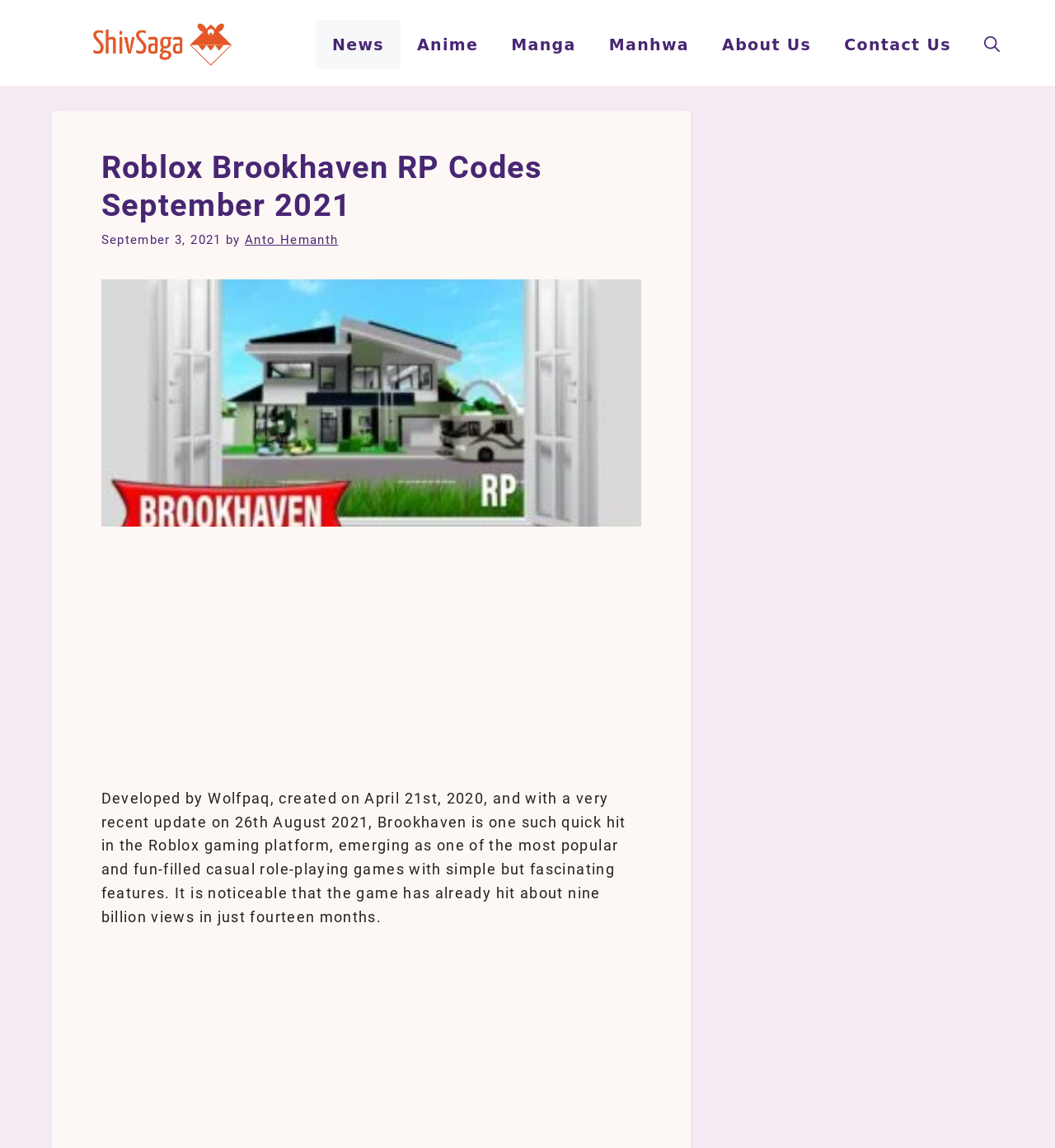Can you find and provide the title of the webpage?

Roblox Brookhaven RP Codes September 2021